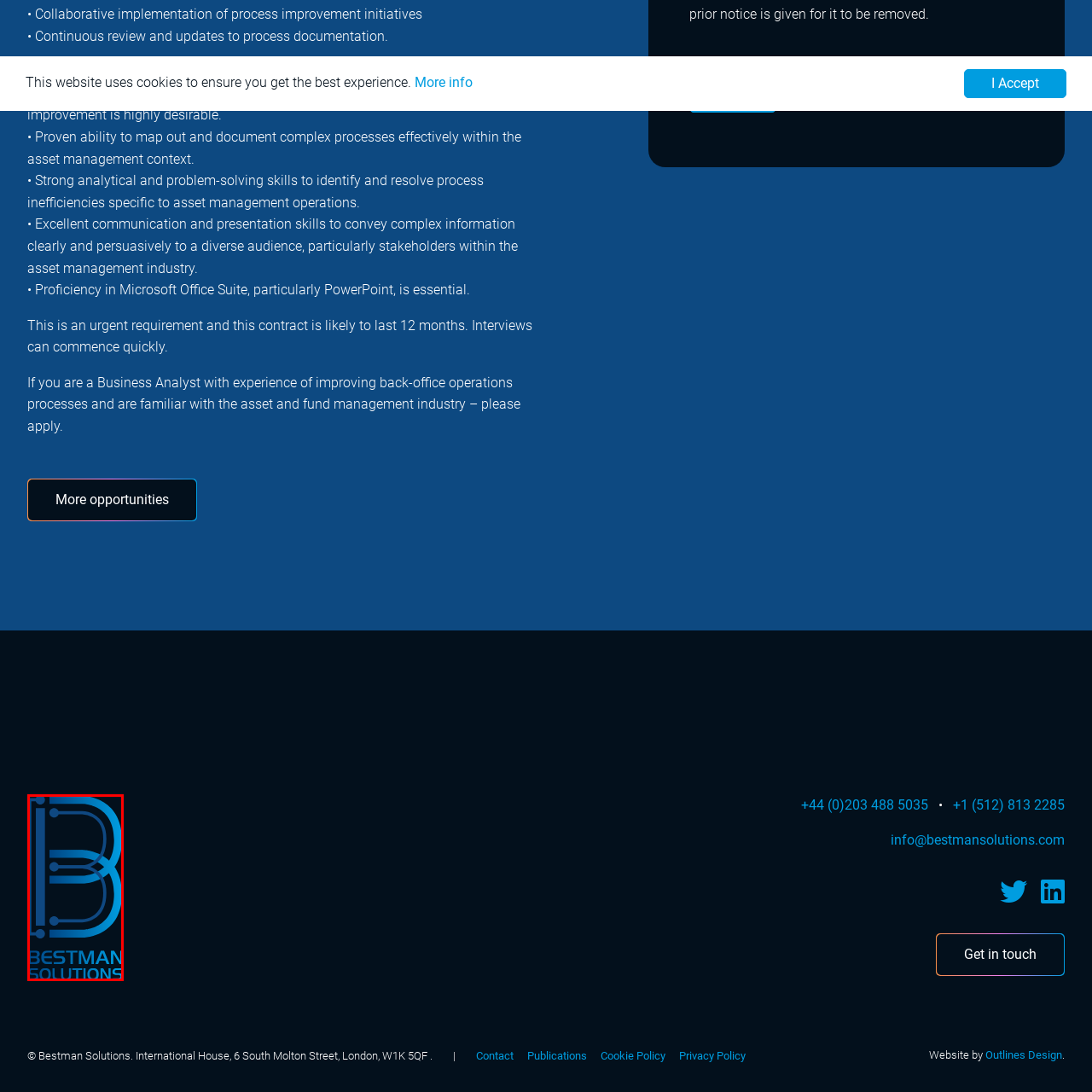Create an extensive caption describing the content of the image outlined in red.

The image features the logo of Bestman Solutions, prominently displayed in a modern and stylized design. The logo consists of a large, interlinked letter "B" crafted in various shades of blue, complemented by a series of circular elements that add a technological and innovative feel. Below the emblem, the company name "BESTMAN SOLUTIONS" is presented in bold, uppercase letters, reinforcing the brand's identity. The overall aesthetic of the logo suggests professionalism and a focus on collaborative and efficient solutions, making it suitable for a company operating in the investment management and process improvement sectors. The dark background contrasts nicely with the blue hues, enhancing visibility and impact.